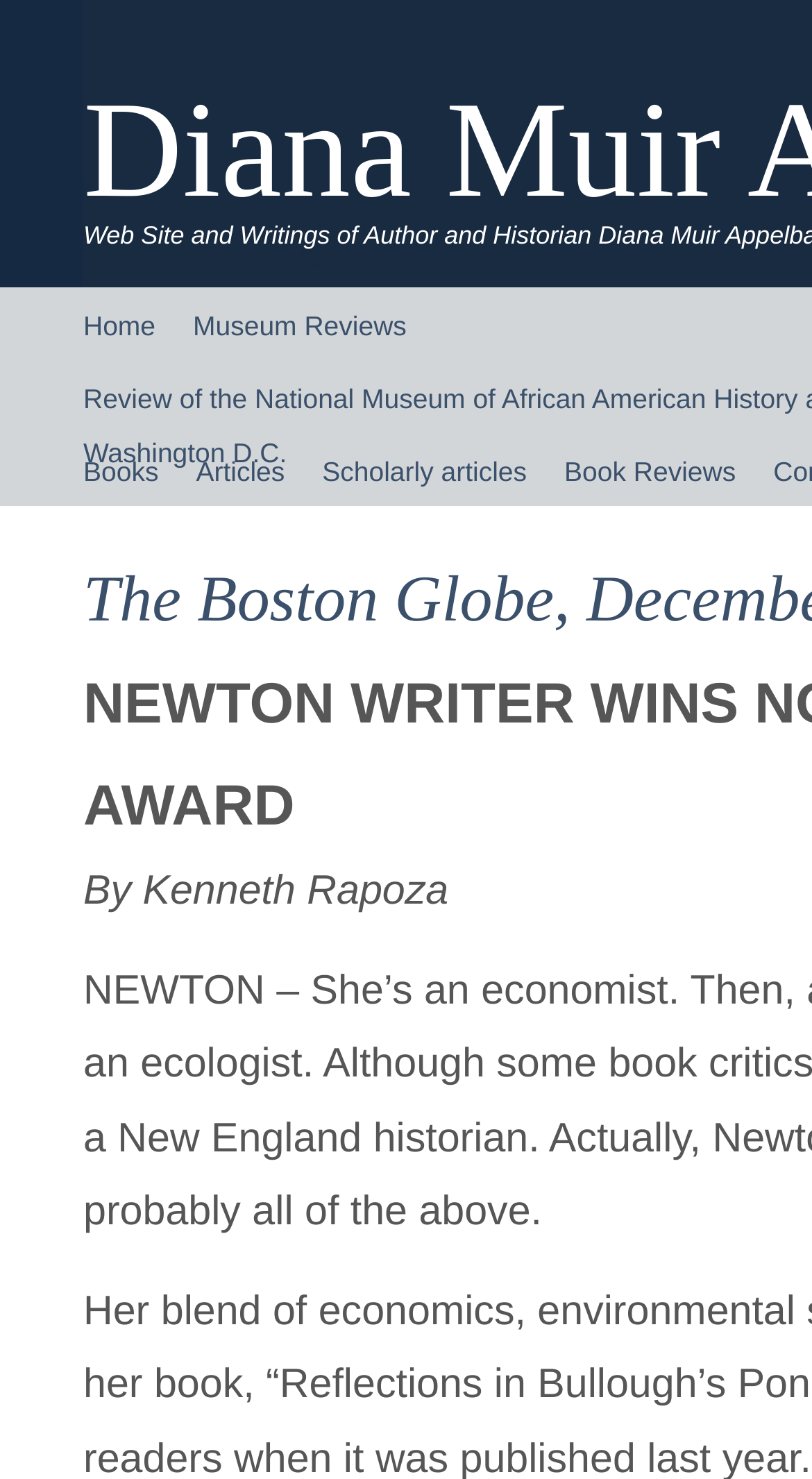Give a detailed account of the webpage, highlighting key information.

The webpage is about Diana Muir Appelbaum, with a specific article or content dated December 9, 2001, from The Boston Globe. 

At the top, there are six navigation links: "Home", "Museum Reviews", "Books", "Articles", "Scholarly articles", and "Book Reviews", arranged horizontally from left to right. 

Below these links, there is an article or content with an author credited to Kenneth Rapoza, as indicated by the text "By Kenneth Rapoza" situated near the top-left area of the page.